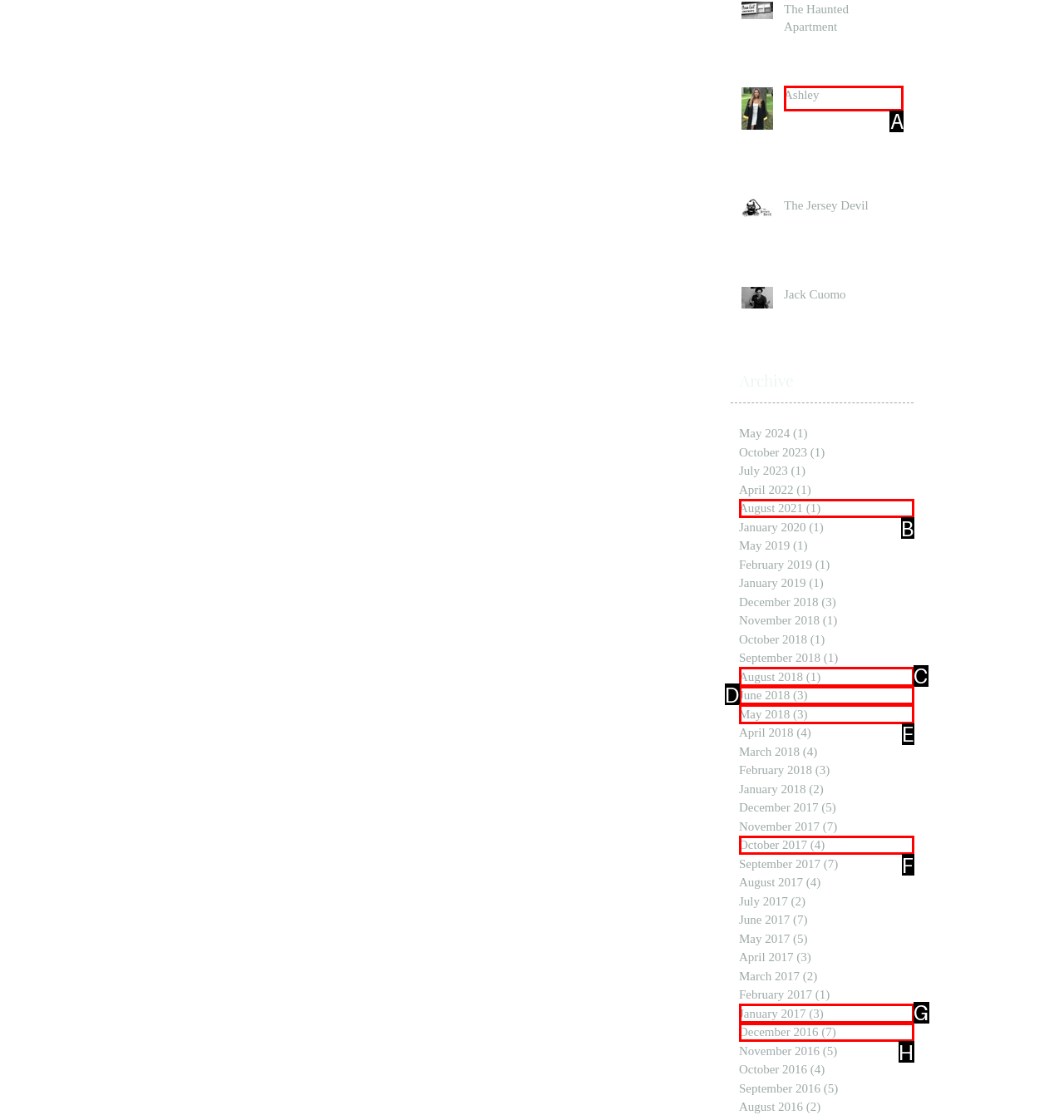For the given instruction: Read Ashley's story, determine which boxed UI element should be clicked. Answer with the letter of the corresponding option directly.

A